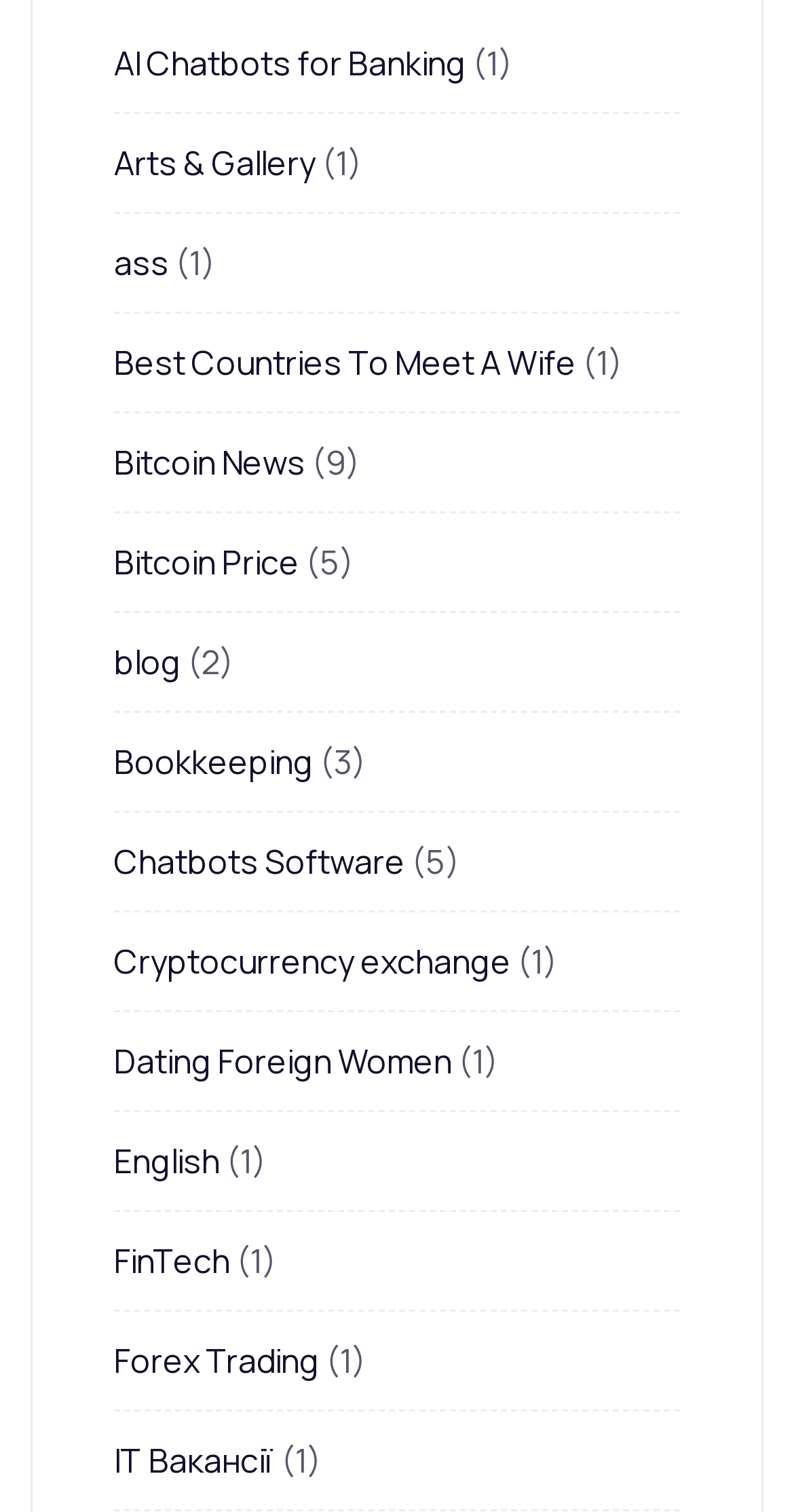Calculate the bounding box coordinates of the UI element given the description: "Bitcoin Price".

[0.144, 0.357, 0.377, 0.387]